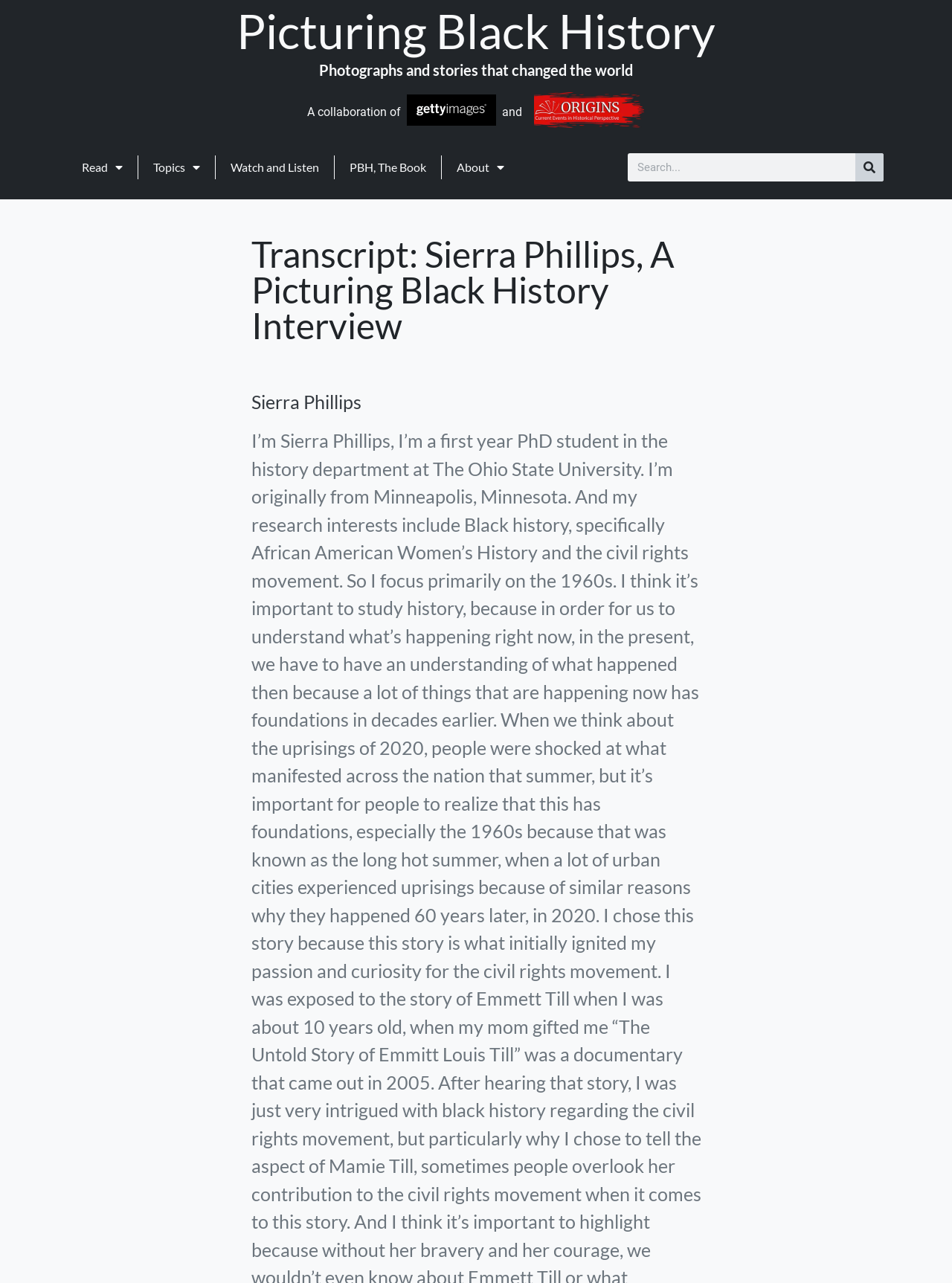Determine the coordinates of the bounding box that should be clicked to complete the instruction: "Click on the 'What Is Epoxy Used for Around the World?' link". The coordinates should be represented by four float numbers between 0 and 1: [left, top, right, bottom].

None